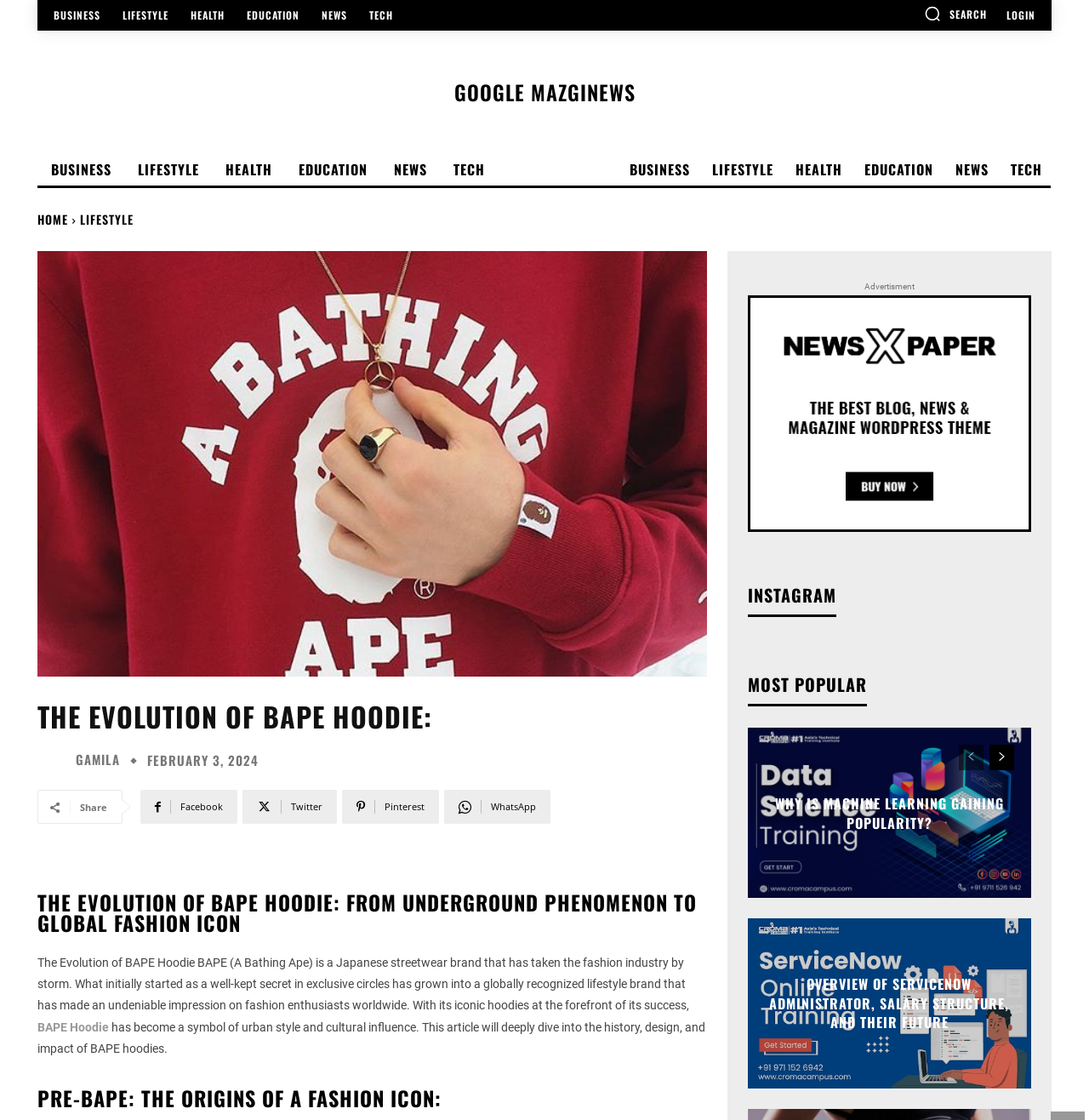Determine the bounding box coordinates of the area to click in order to meet this instruction: "Search for something".

[0.848, 0.005, 0.906, 0.02]